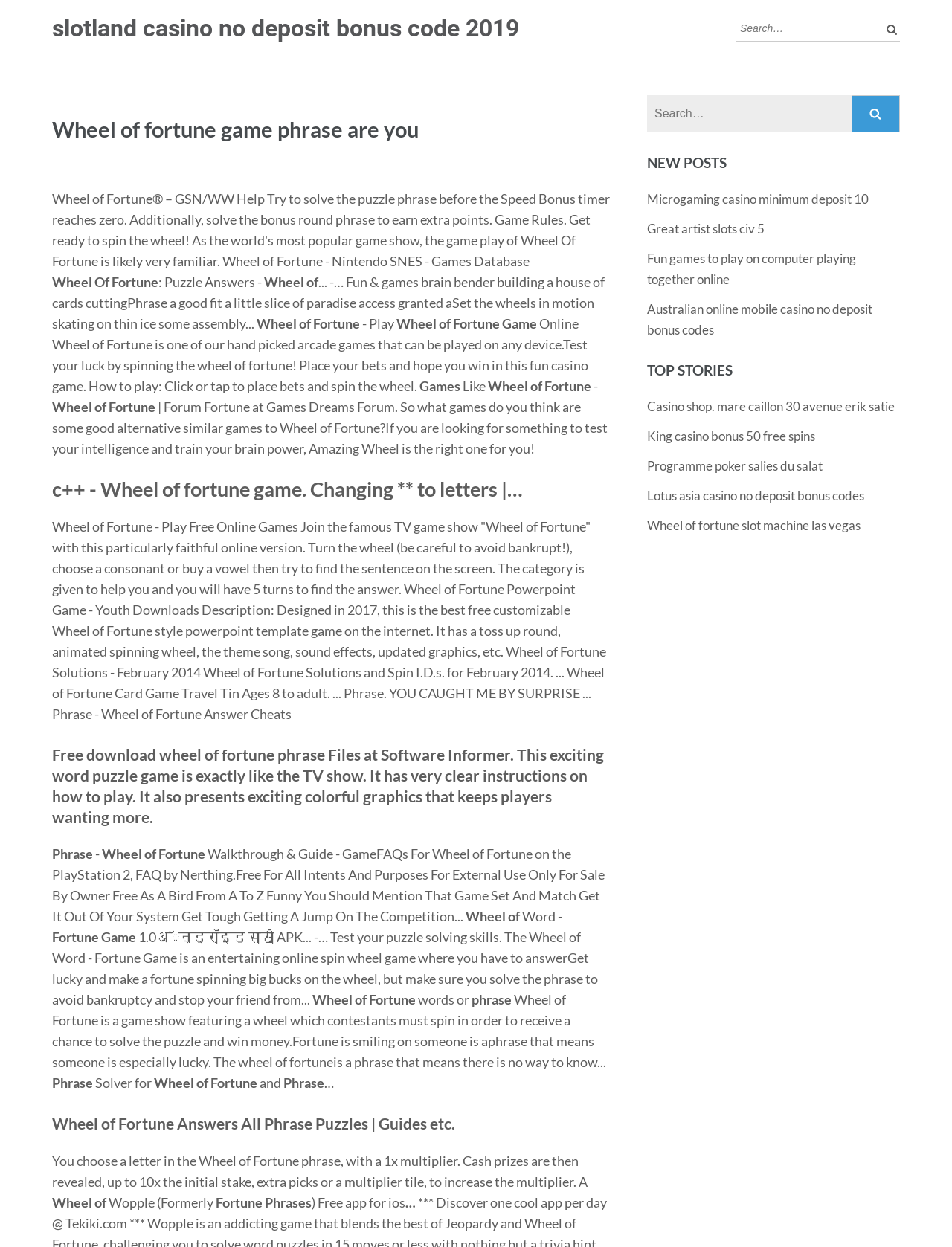Please determine the bounding box coordinates for the UI element described here. Use the format (top-left x, top-left y, bottom-right x, bottom-right y) with values bounded between 0 and 1: parent_node: Search: name="s" placeholder="Search…"

[0.68, 0.076, 0.881, 0.106]